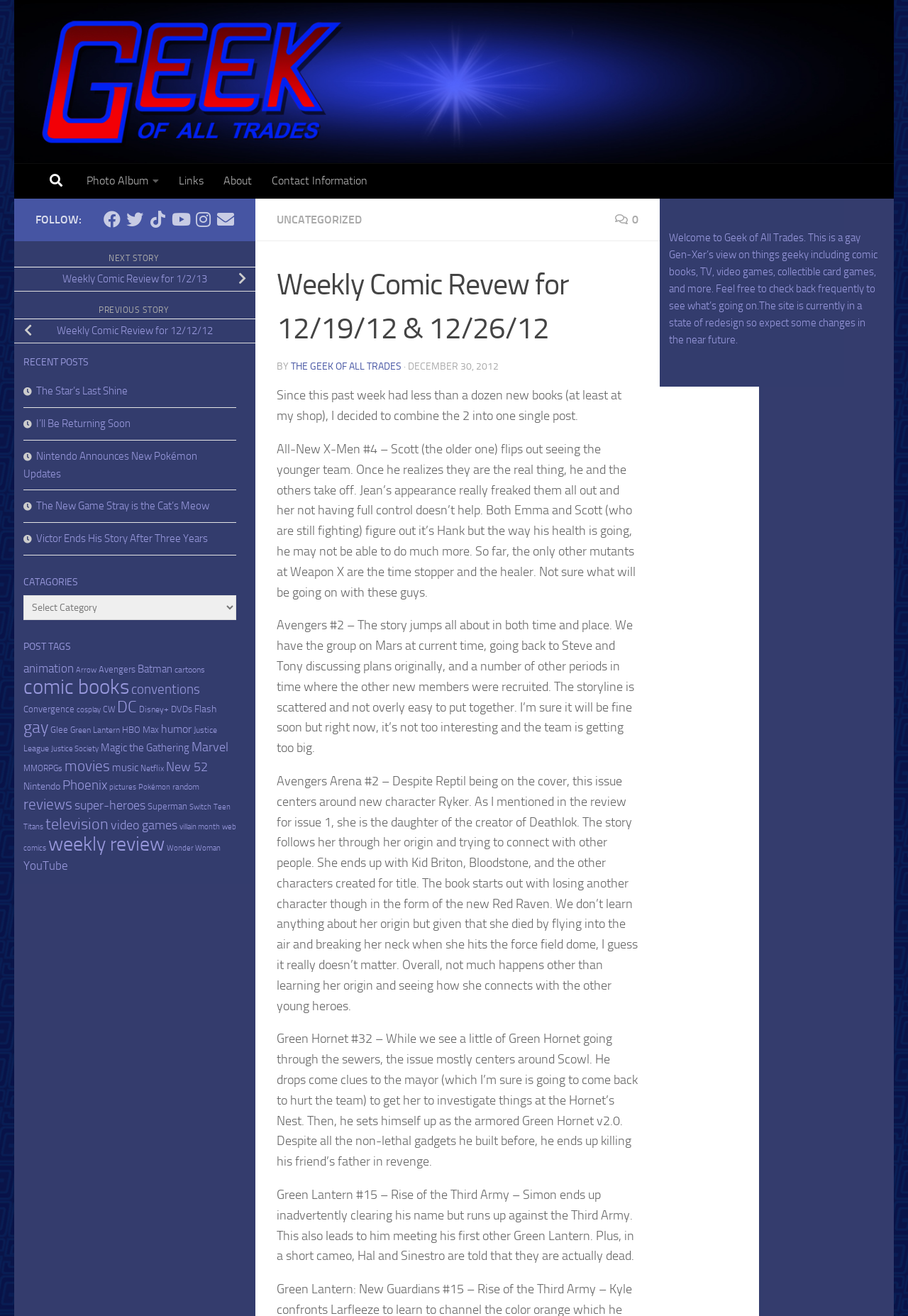Find the bounding box coordinates of the UI element according to this description: "5 out of 5".

None